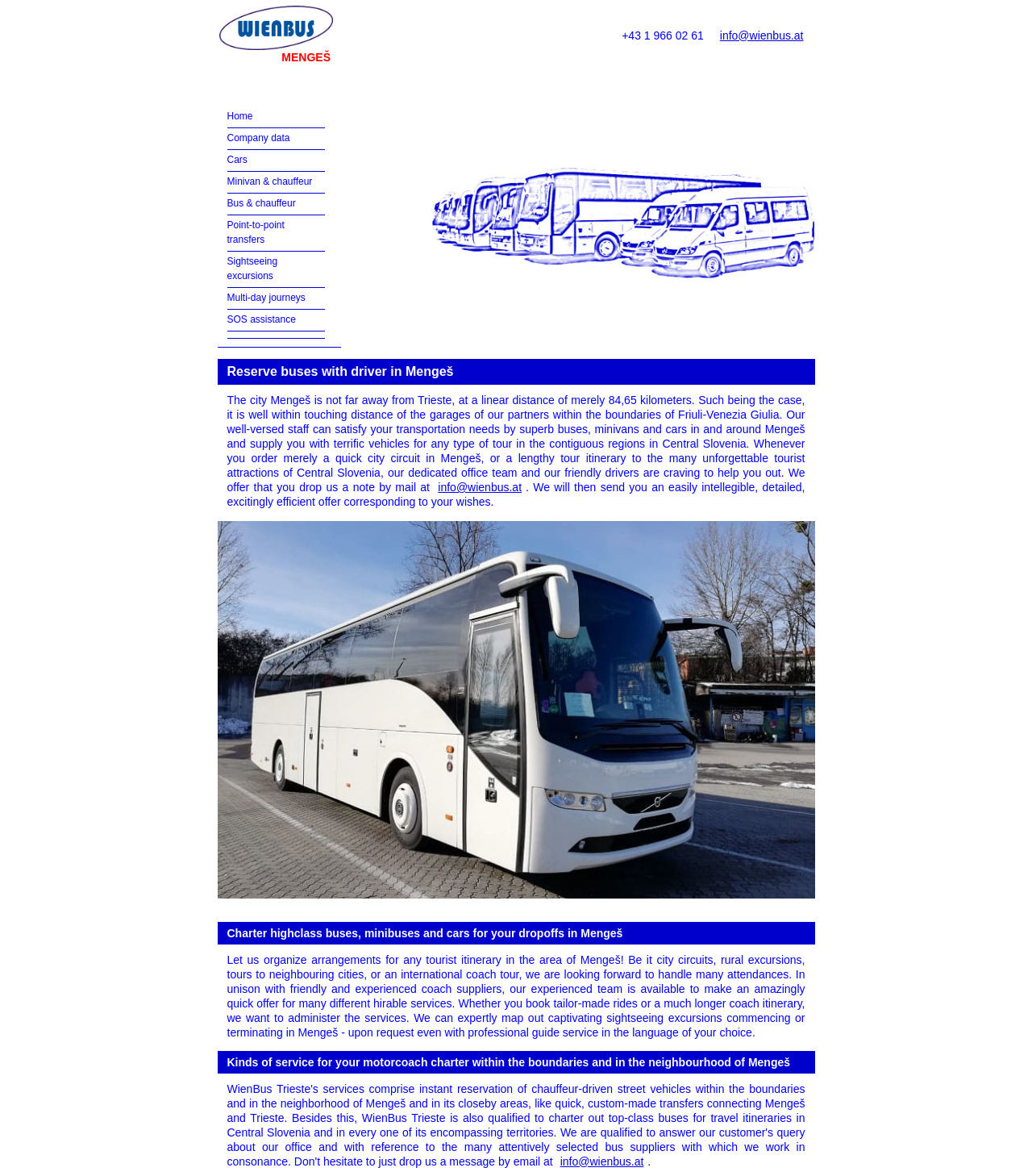What is the distance from Mengeš to Trieste?
Please respond to the question with a detailed and well-explained answer.

The distance from Mengeš to Trieste is mentioned in the static text on the webpage, which states that Mengeš is 'not far away from Trieste, at a linear distance of merely 84,65 kilometers'.